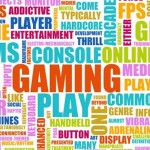Please provide a comprehensive response to the question below by analyzing the image: 
What aspect of gaming is represented by the word 'thrill'?

The word 'thrill' is one of the related words surrounding the central theme of gaming, and it likely represents the player experience or the emotional response of gamers while playing video games, which is an important aspect of gaming culture.